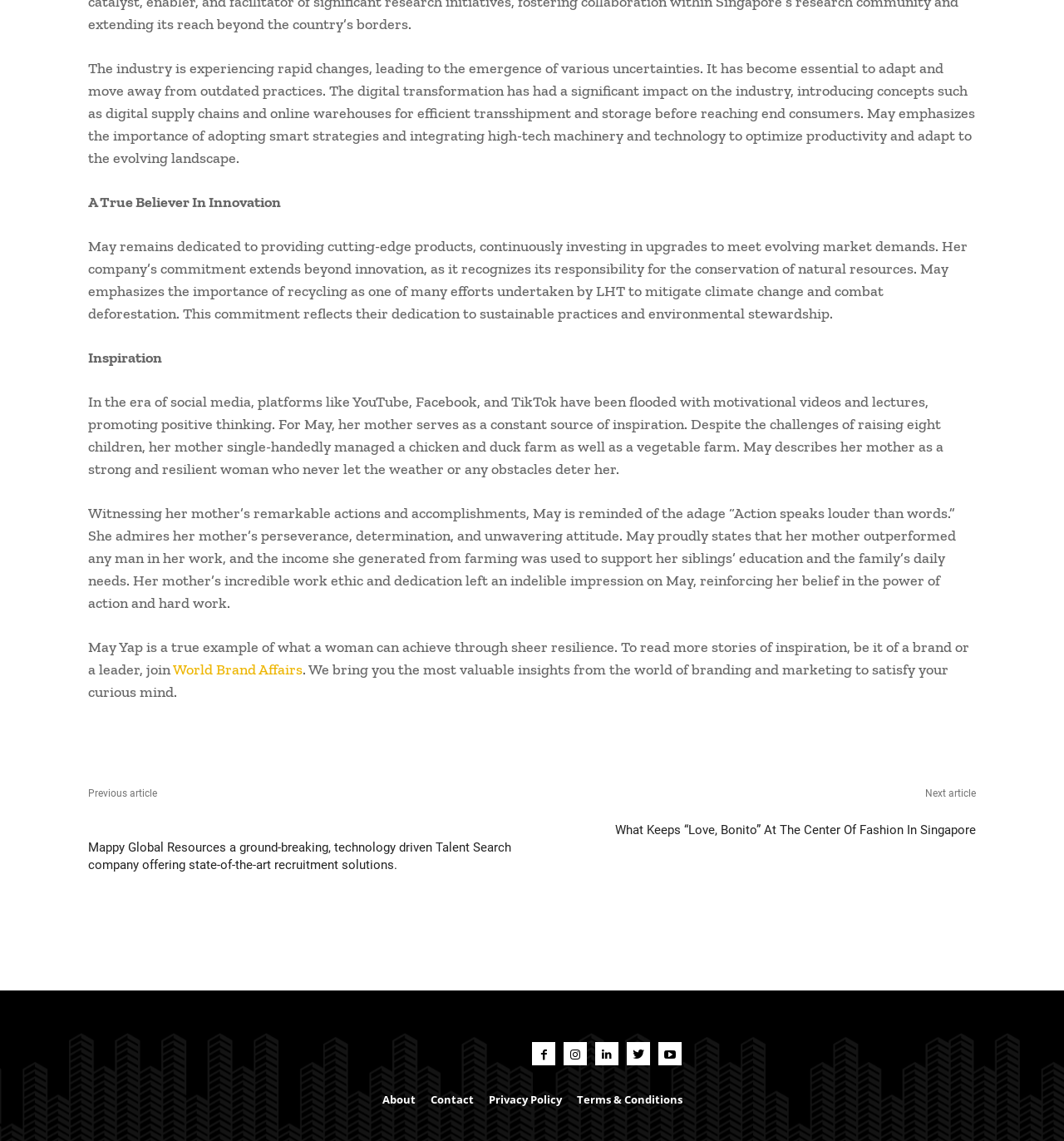What is May's company committed to beyond innovation?
Answer with a single word or short phrase according to what you see in the image.

conservation of natural resources